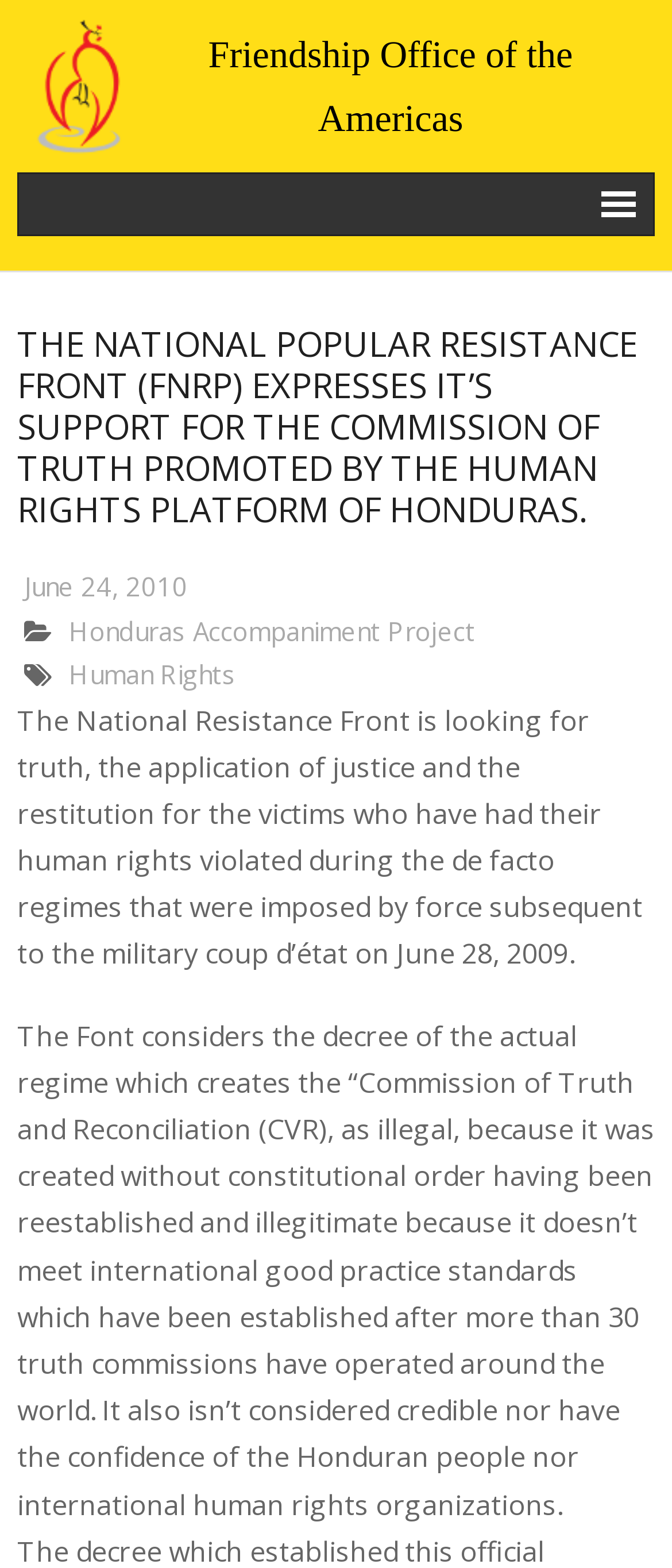Provide a thorough and detailed response to the question by examining the image: 
What is the FNRP looking for?

Based on the webpage content, the National Resistance Front is looking for truth, the application of justice, and the restitution for the victims who have had their human rights violated during the de facto regimes that were imposed by force subsequent to the military coup d’état on June 28, 2009.